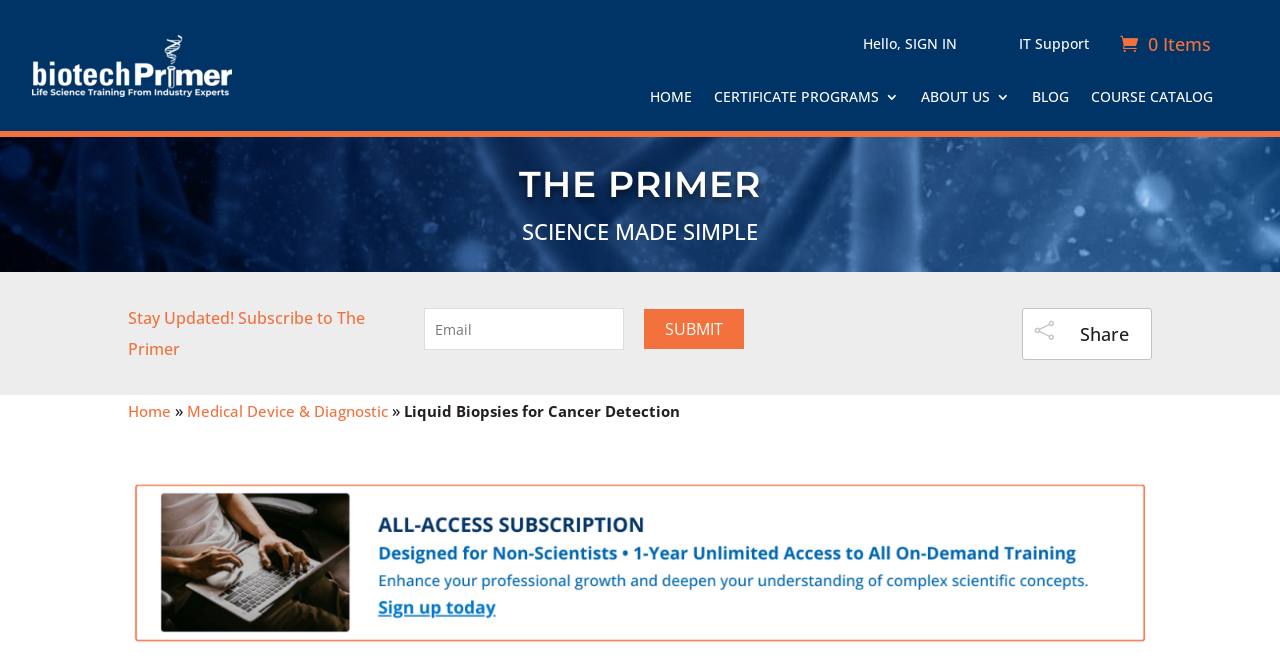How many items are in the cart?
Please provide a comprehensive answer to the question based on the webpage screenshot.

I found a link element with the text '0 Items ' and a bounding box coordinate of [0.875, 0.011, 0.946, 0.121]. This suggests that the cart is currently empty, with 0 items.